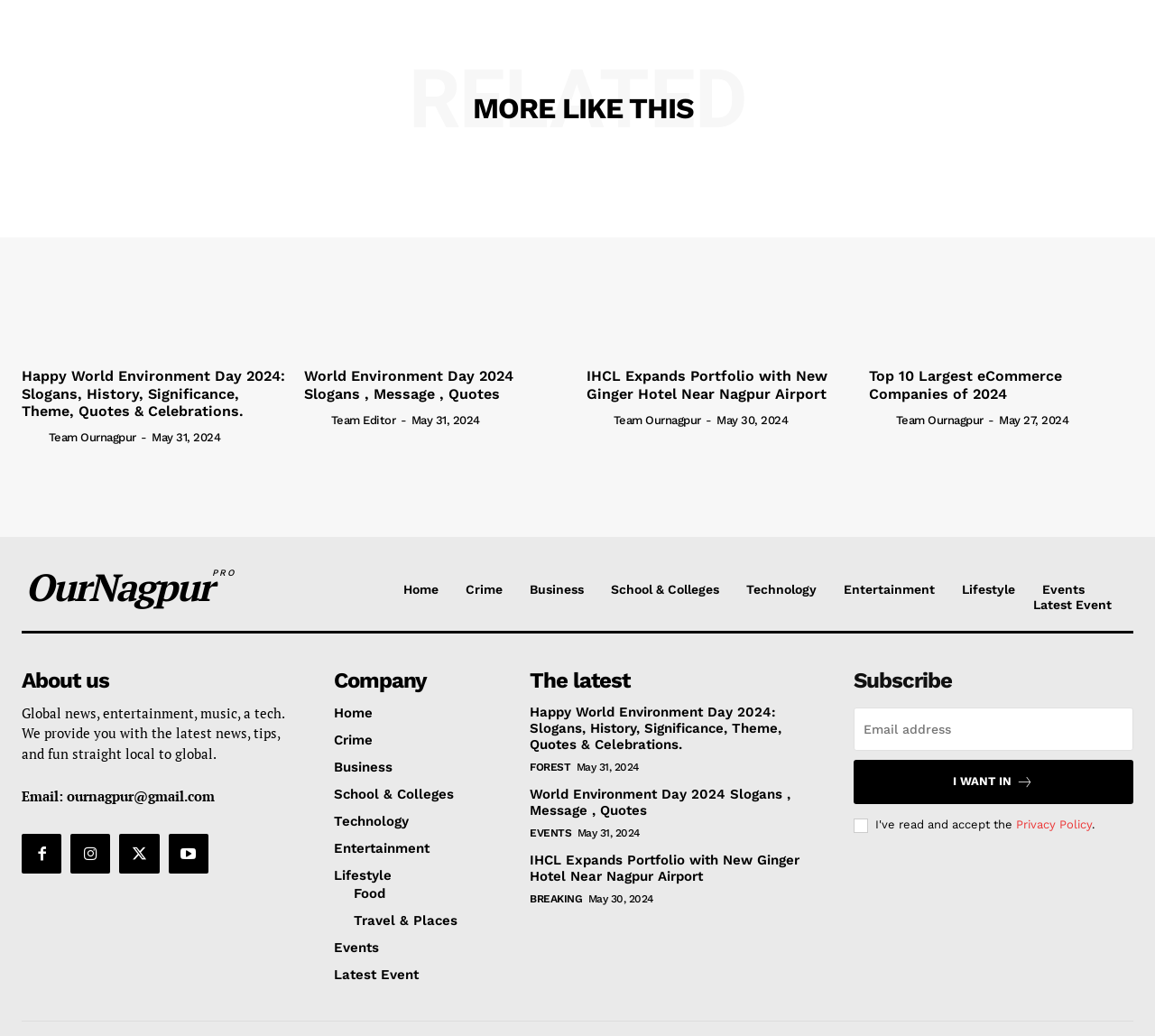Locate the bounding box coordinates of the element's region that should be clicked to carry out the following instruction: "Click the Steelers logo". The coordinates need to be four float numbers between 0 and 1, i.e., [left, top, right, bottom].

None